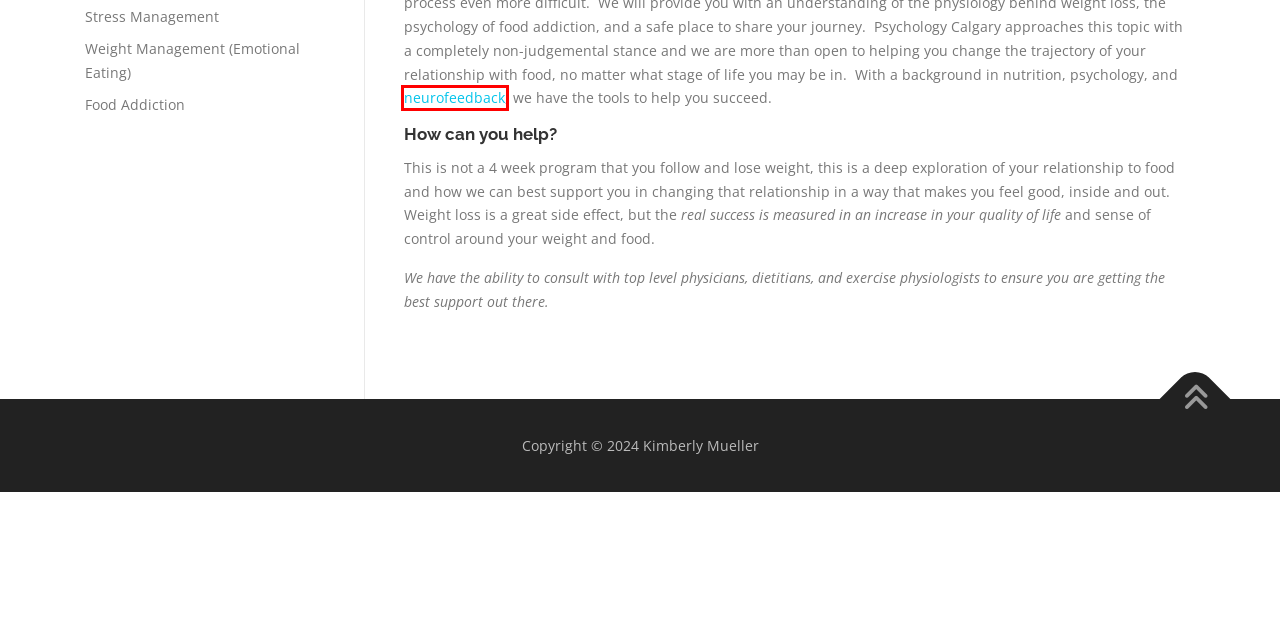Examine the screenshot of a webpage with a red bounding box around an element. Then, select the webpage description that best represents the new page after clicking the highlighted element. Here are the descriptions:
A. Neurofeedback Brain Training is a powerful technology
B. IBS : Kimberly Mueller
C. Cognitive Behavioural Therapy : Kimberly Mueller
D. Food Addiction : Kimberly Mueller
E. Solution Focused : Kimberly Mueller
F. Neurofeedback : Kimberly Mueller
G. Book Online
|
Psychology Calgary
H. Stress Management : Kimberly Mueller

F